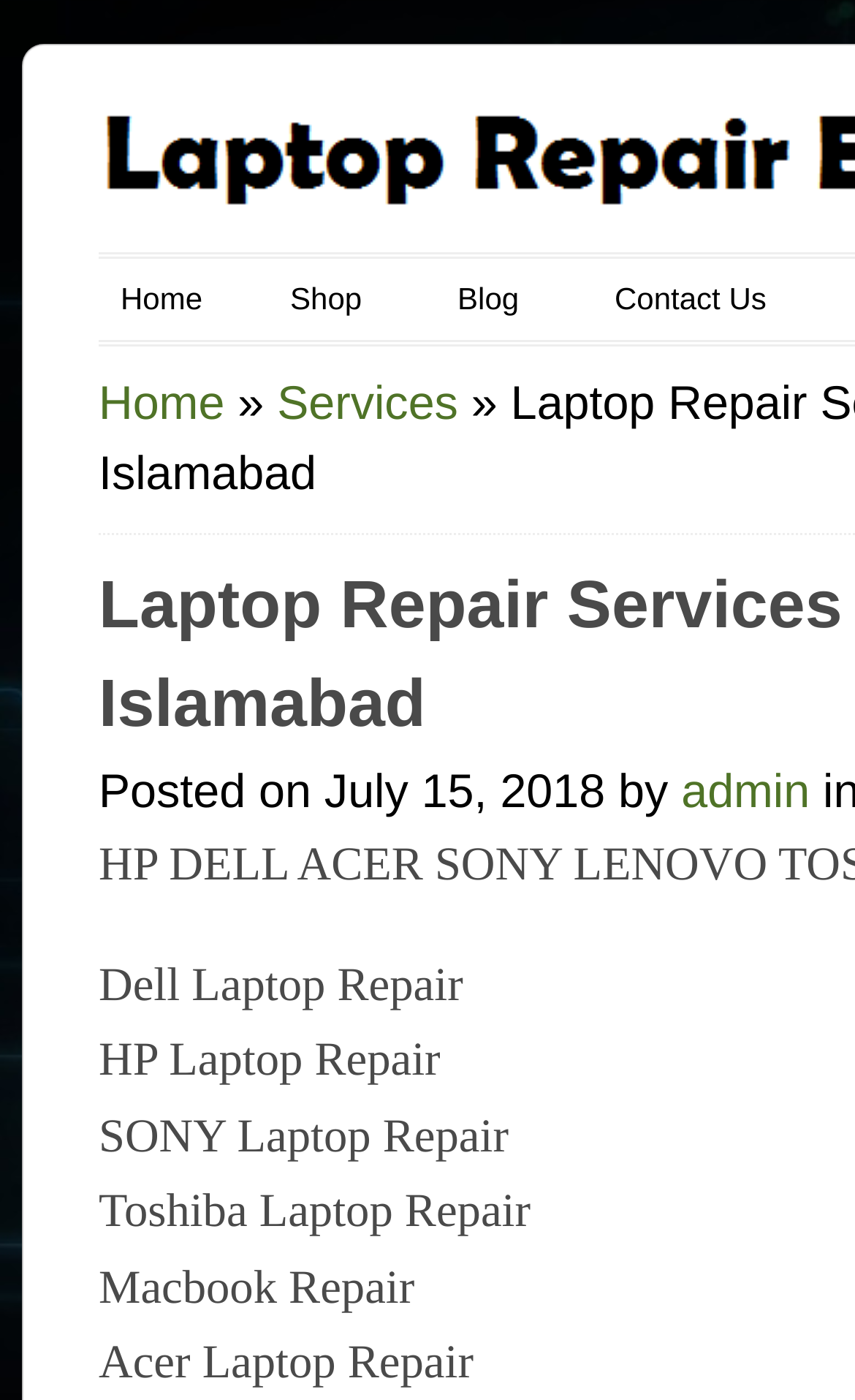Please study the image and answer the question comprehensively:
What is the date mentioned on the webpage?

I found a static text element that mentions 'Posted on July 15, 2018 by admin', which indicates that the date mentioned on the webpage is July 15, 2018.